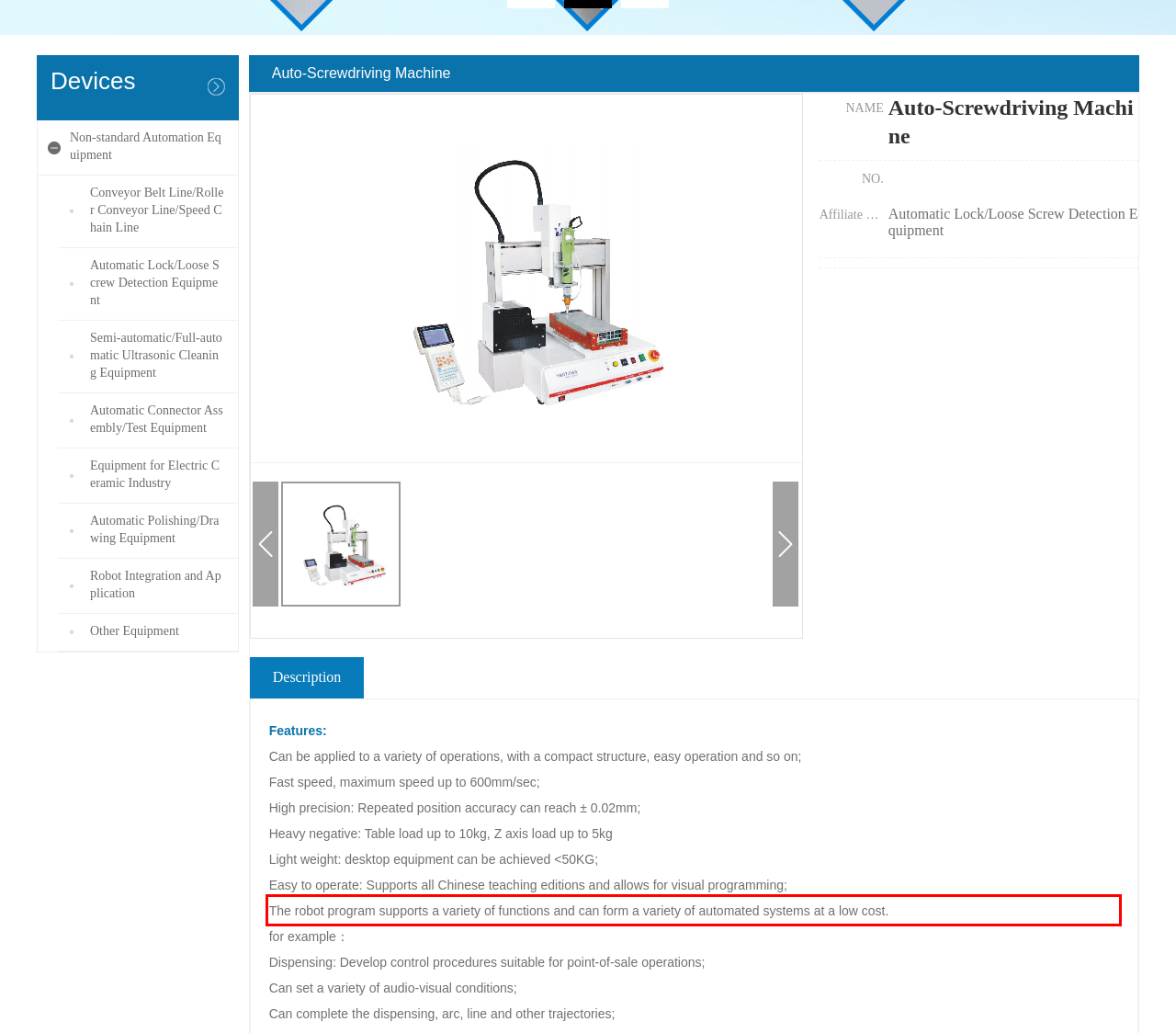With the given screenshot of a webpage, locate the red rectangle bounding box and extract the text content using OCR.

The robot program supports a variety of functions and can form a variety of automated systems at a low cost.